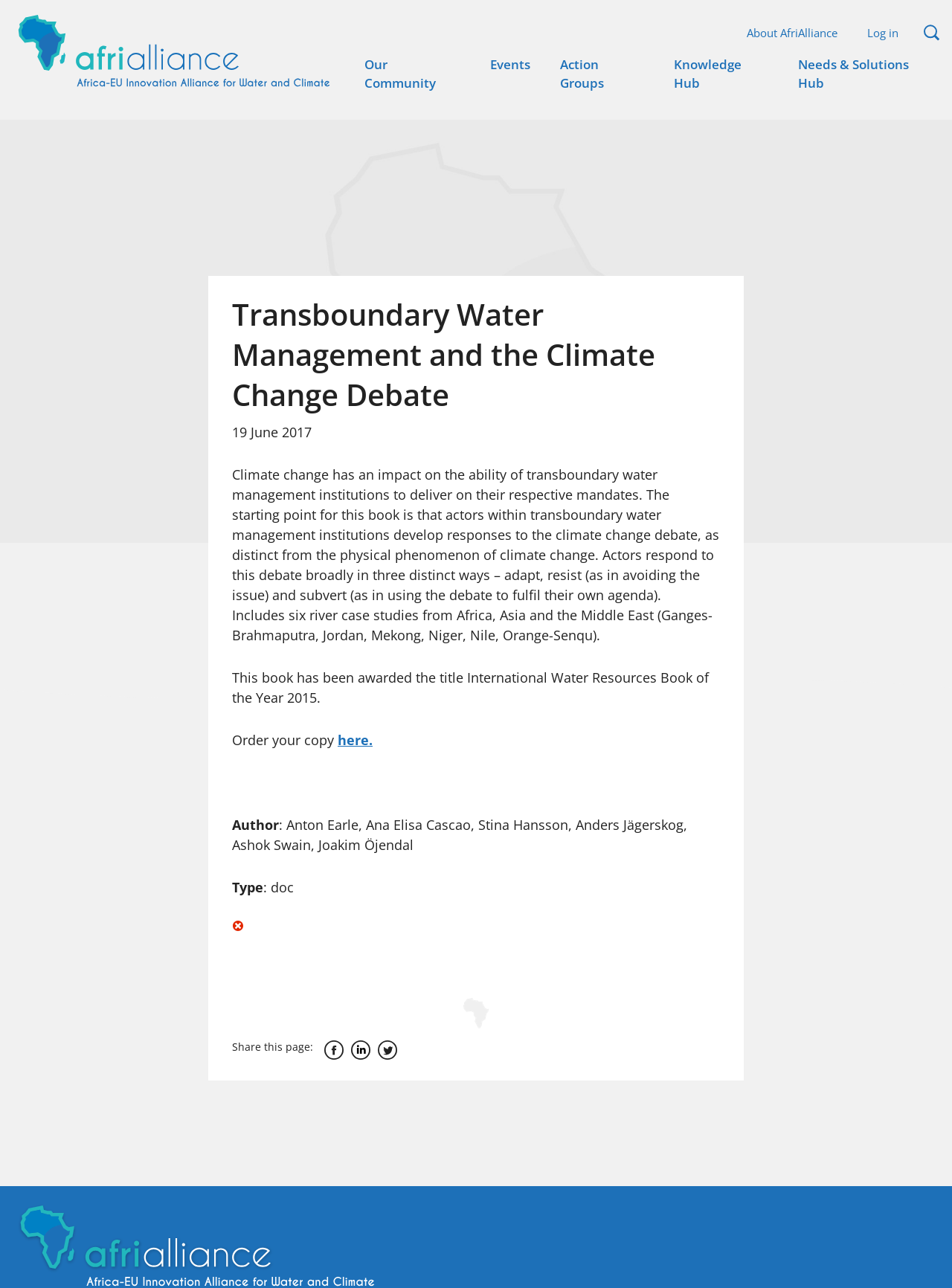Analyze the image and give a detailed response to the question:
What social media platforms can the page be shared on?

The webpage provides options to share the page on social media platforms, specifically Facebook, Linkedin, and Twitter, which are listed under the heading 'Share this page:'.